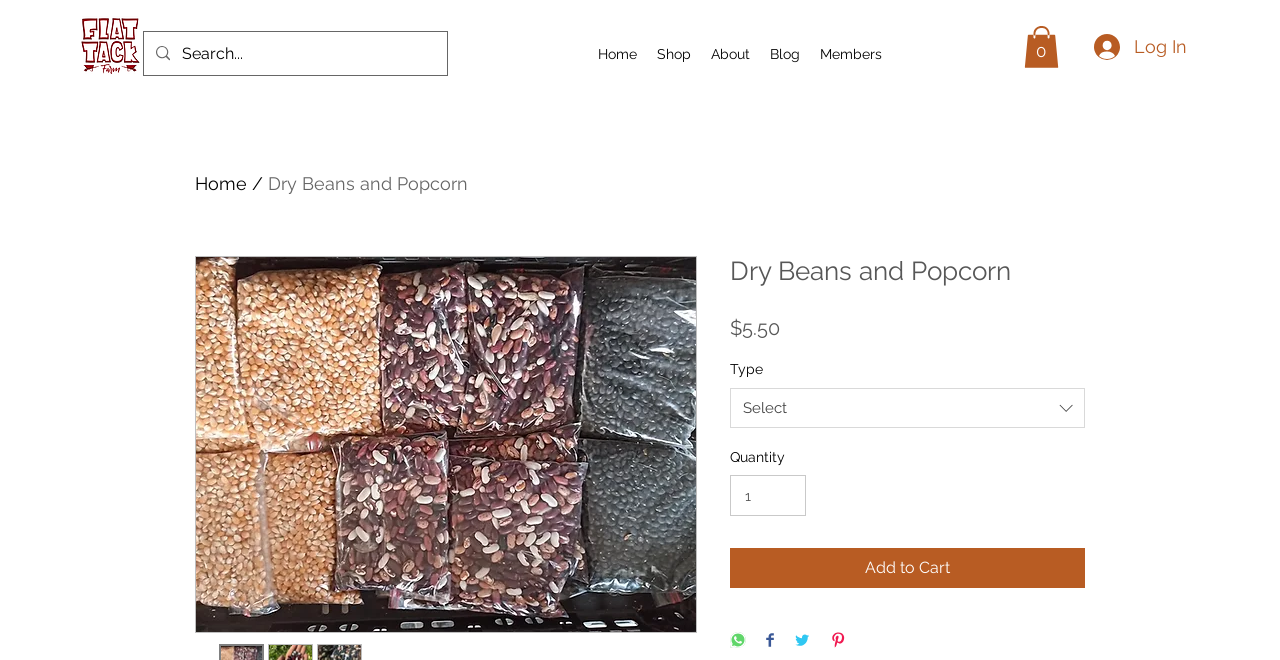Please find the bounding box coordinates of the clickable region needed to complete the following instruction: "View cart". The bounding box coordinates must consist of four float numbers between 0 and 1, i.e., [left, top, right, bottom].

[0.8, 0.039, 0.827, 0.103]